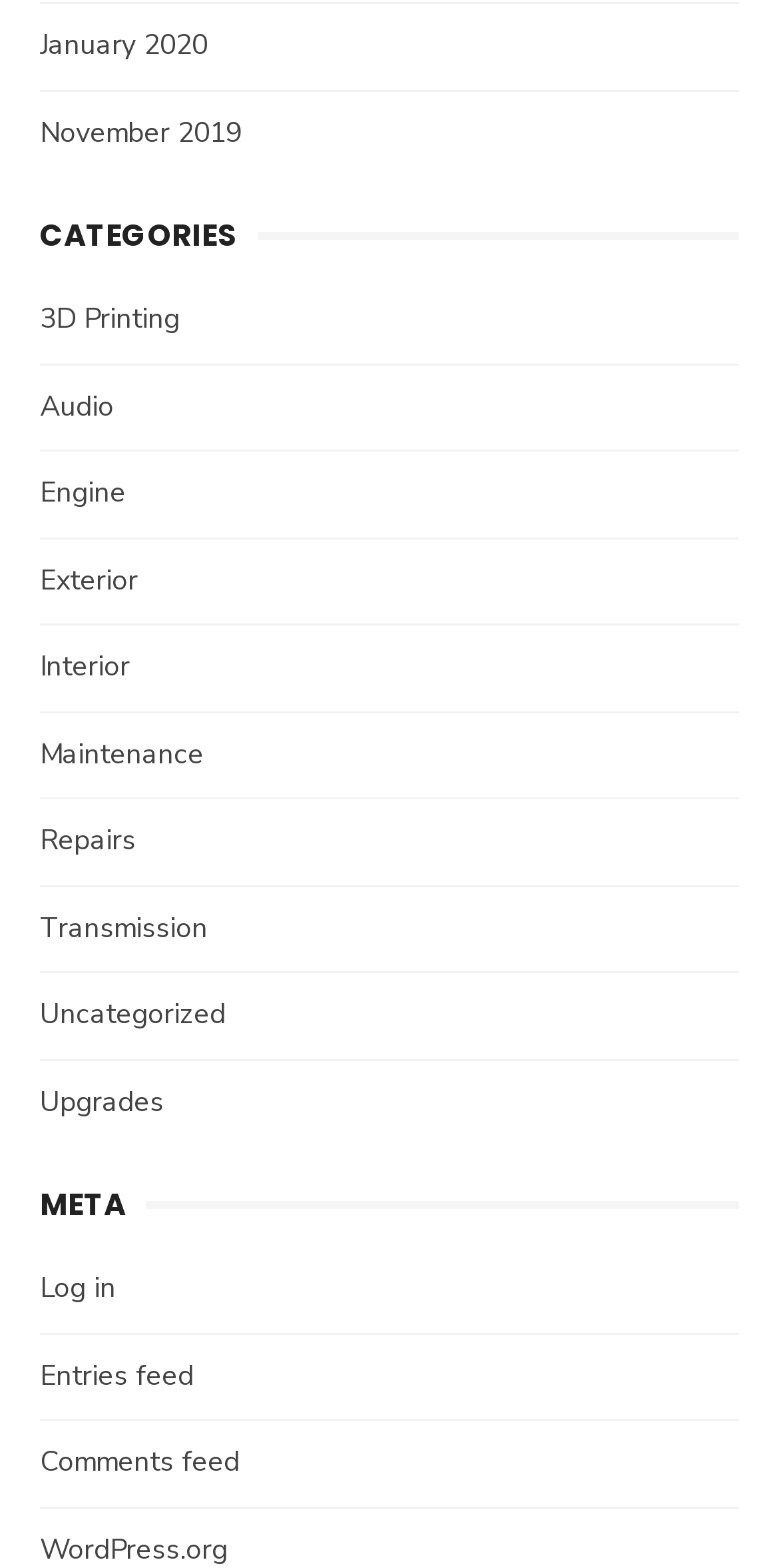Determine the bounding box for the described UI element: "Log in".

[0.051, 0.809, 0.149, 0.833]